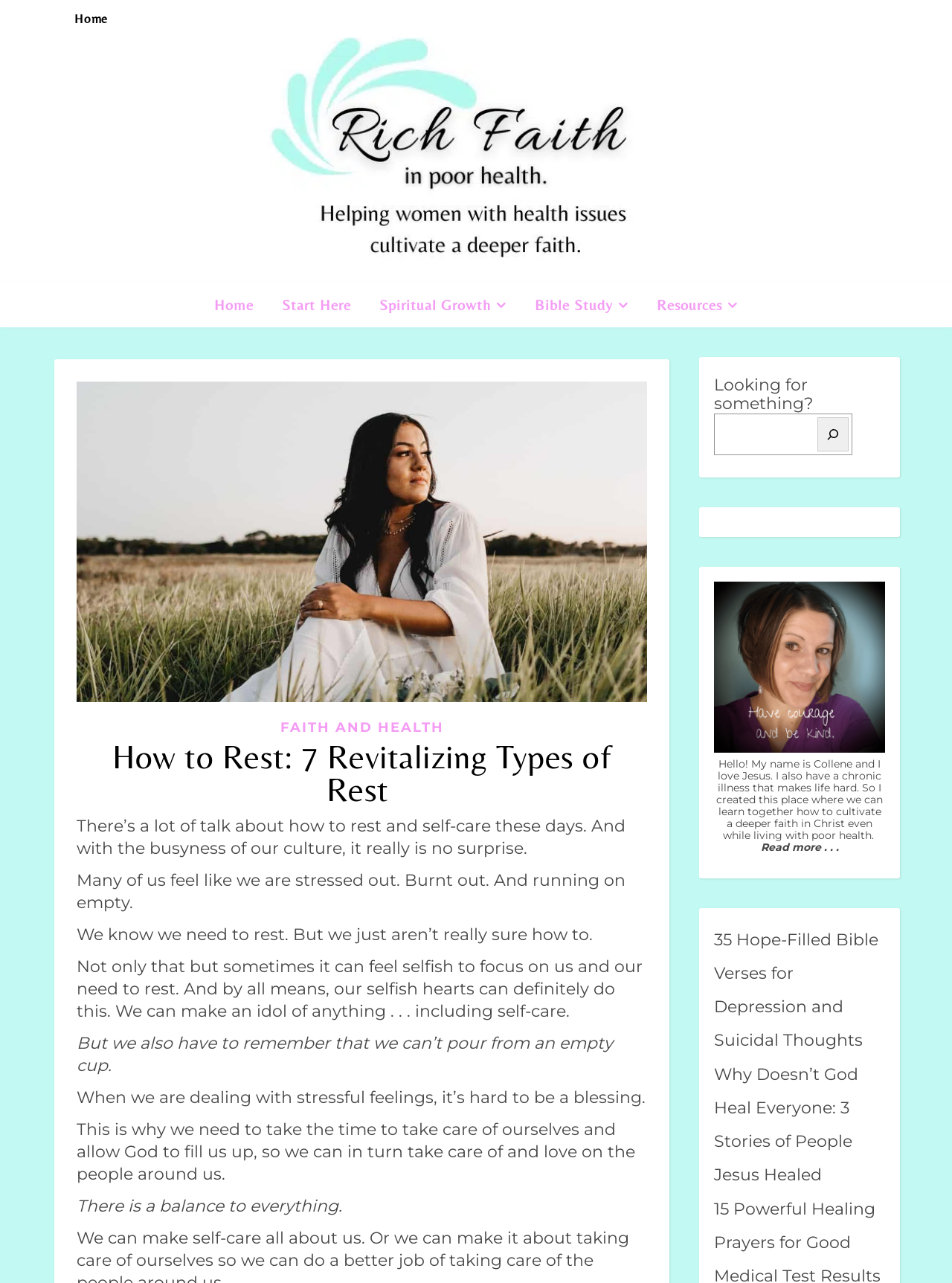Identify the bounding box of the UI element described as follows: "aria-label="Search"". Provide the coordinates as four float numbers in the range of 0 to 1 [left, top, right, bottom].

[0.859, 0.325, 0.891, 0.352]